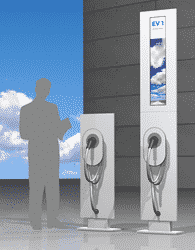Explain in detail what you see in the image.

The image showcases a modern self-service electric vehicle (EV) charging station, highlighting the innovative design by Meridian. On the left side, a user-friendly touchscreen interface is prominently displayed, providing access to essential functions and information for electric vehicle users. The charging station features two charging ports, equipped with sleek cables, positioned for easy customer access. In the background, a visually appealing backdrop of a clear blue sky with fluffy clouds adds an airy, open feel to the scene. The accompanying silhouette of a person suggests interaction with the kiosk, emphasizing the self-service nature of this sustainable solution. This design exemplifies advancements in providing eco-friendly charging infrastructure, perfectly aligning with the growing demand for electric vehicles.